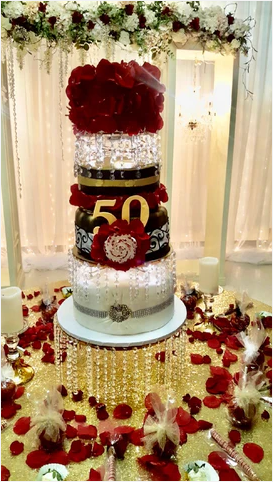What is the material of the tablecloth?
Could you answer the question in a detailed manner, providing as much information as possible?

The setting is completed with a base covered in rose petals and a shimmering gold tablecloth, enhancing the luxurious ambiance of the celebration.